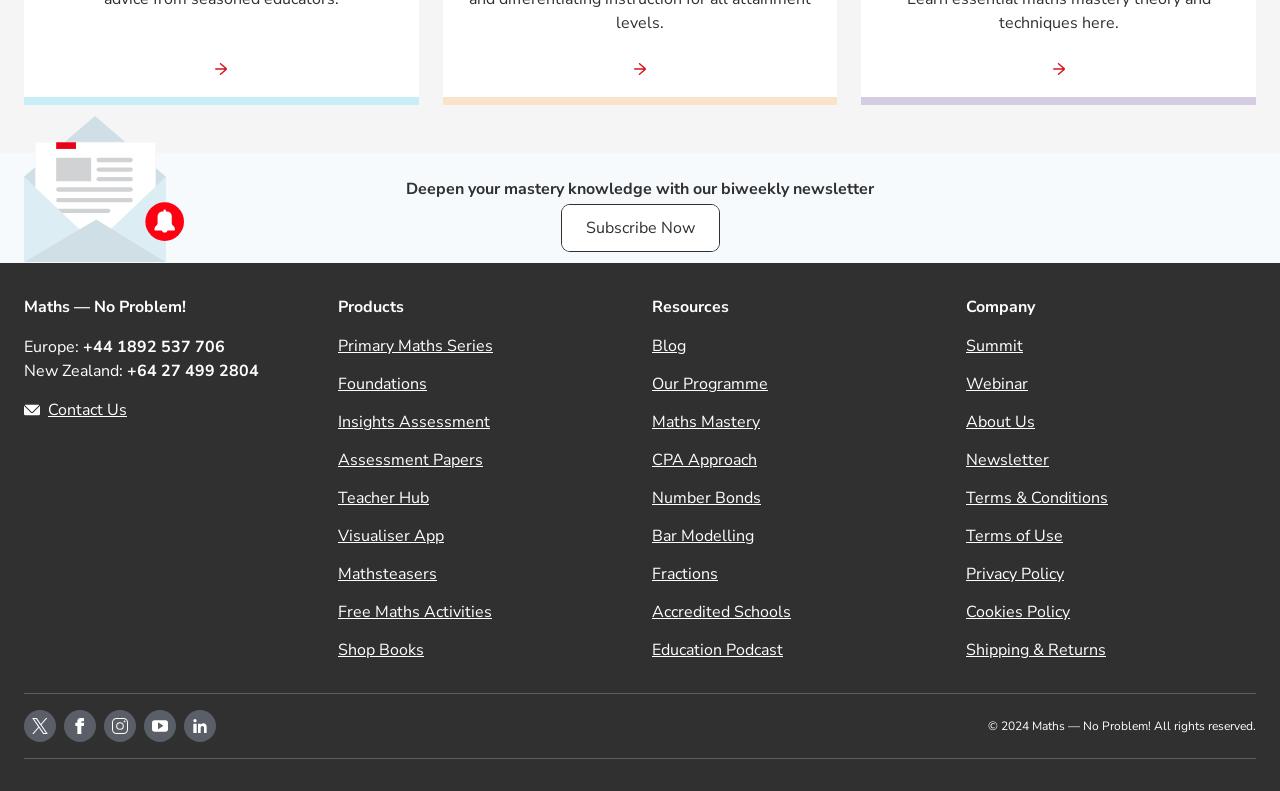Find the bounding box coordinates of the clickable region needed to perform the following instruction: "Contact Us". The coordinates should be provided as four float numbers between 0 and 1, i.e., [left, top, right, bottom].

[0.038, 0.504, 0.099, 0.532]